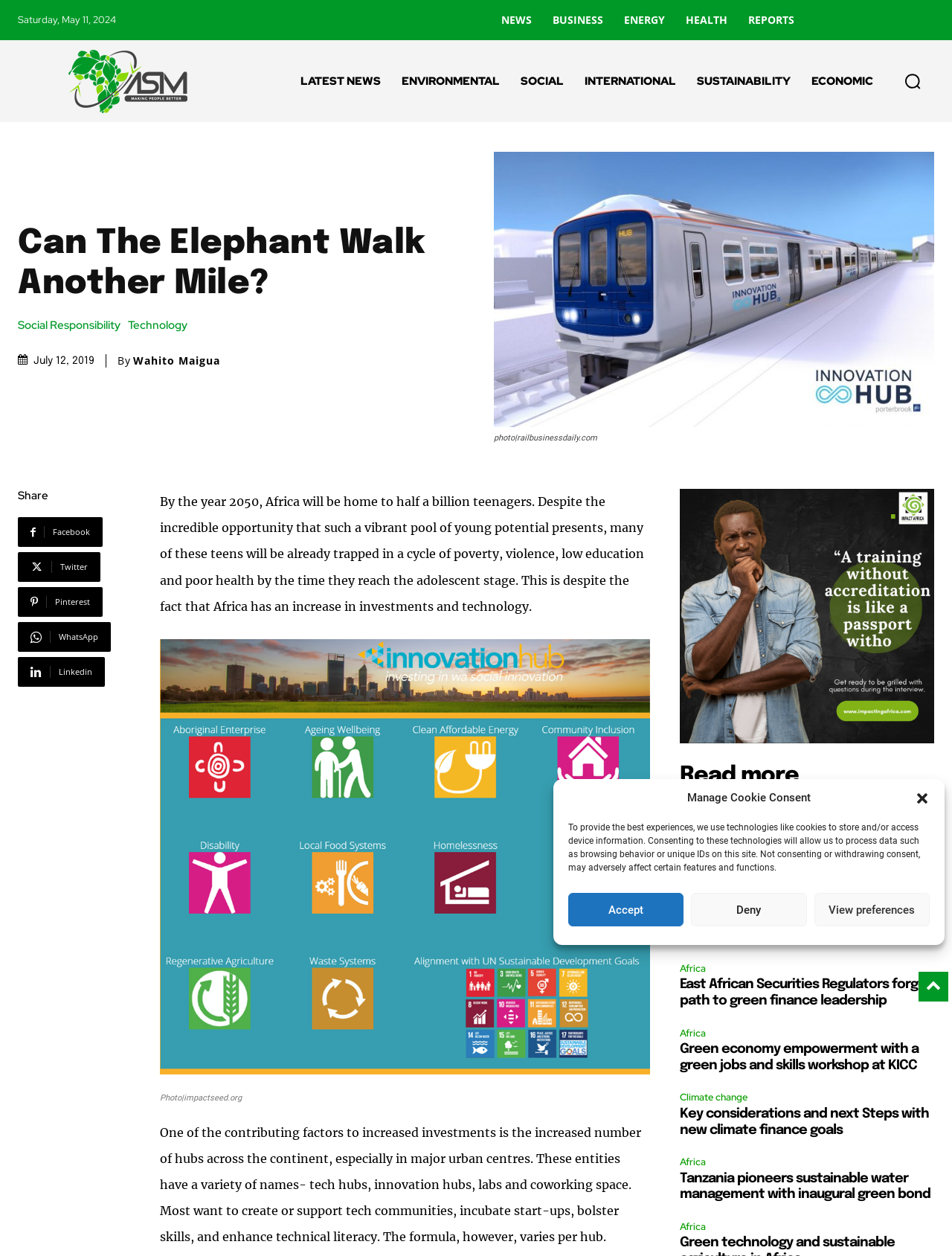Identify the bounding box coordinates for the element that needs to be clicked to fulfill this instruction: "Click on NEWS". Provide the coordinates in the format of four float numbers between 0 and 1: [left, top, right, bottom].

[0.516, 0.002, 0.57, 0.03]